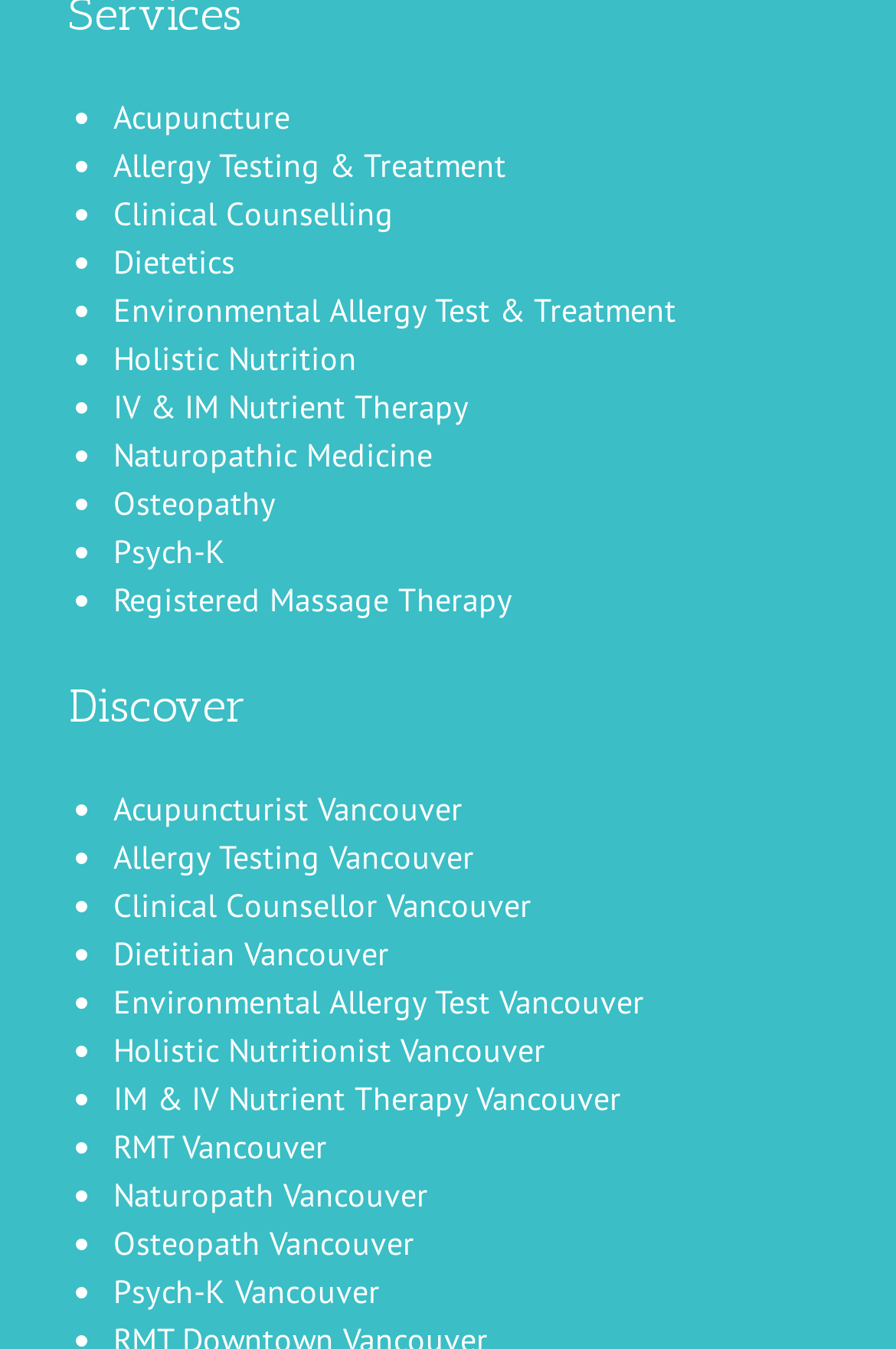Provide the bounding box coordinates of the area you need to click to execute the following instruction: "View Clinical Counselling".

[0.126, 0.143, 0.439, 0.173]